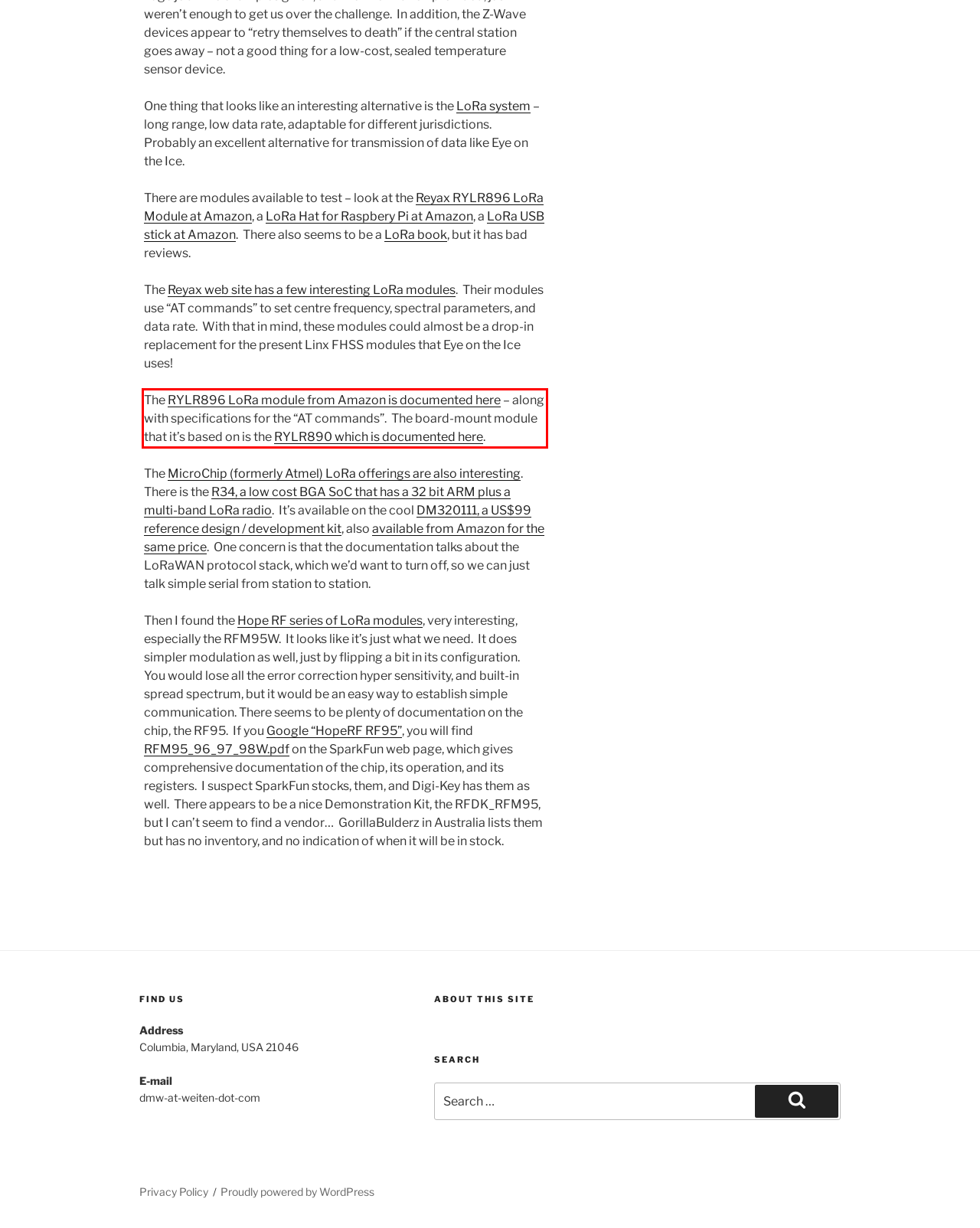Given a screenshot of a webpage containing a red rectangle bounding box, extract and provide the text content found within the red bounding box.

The RYLR896 LoRa module from Amazon is documented here – along with specifications for the “AT commands”. The board-mount module that it’s based on is the RYLR890 which is documented here.